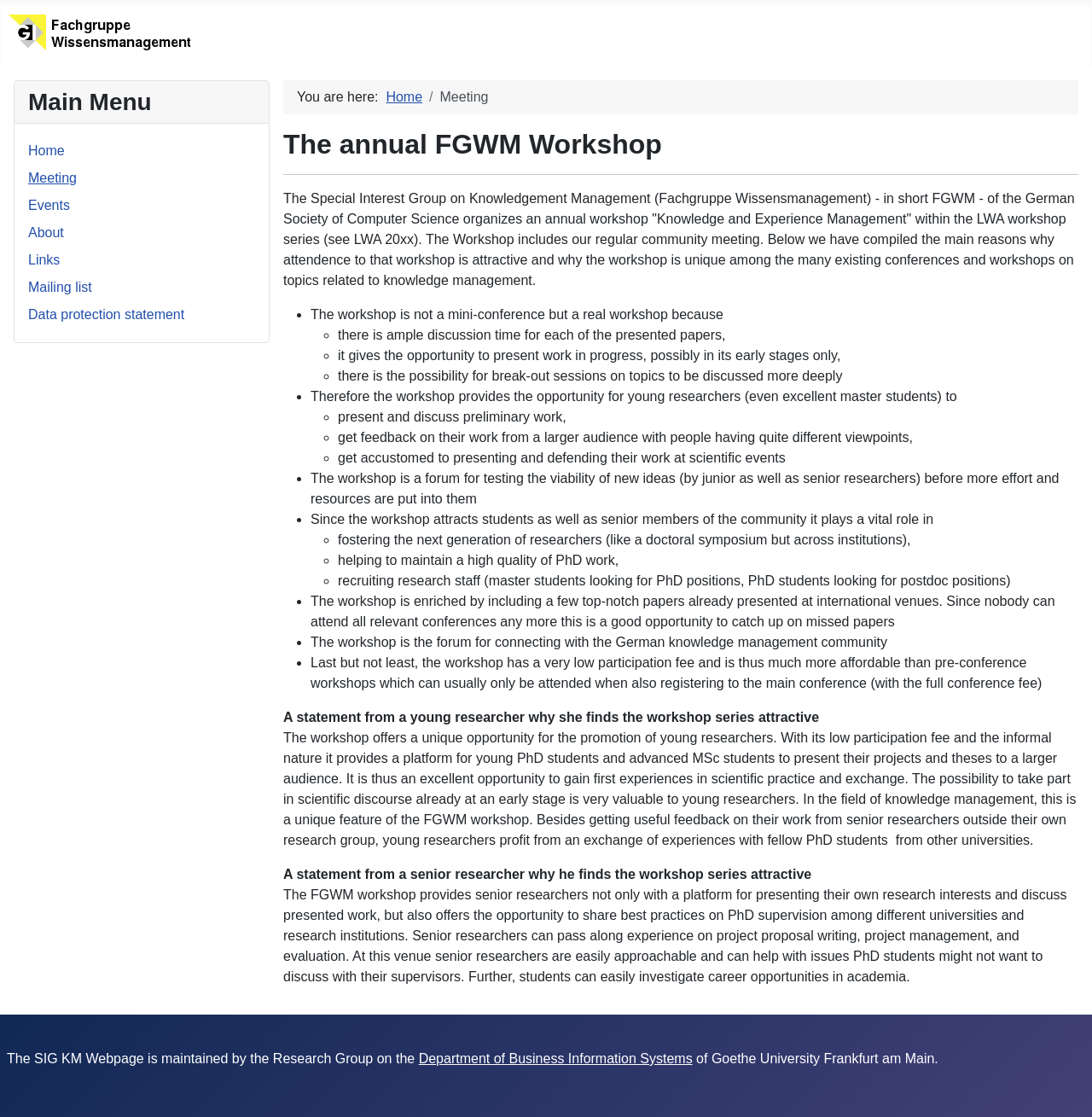Please locate the bounding box coordinates of the element that should be clicked to complete the given instruction: "Click the 'Home' link in the main menu".

[0.026, 0.128, 0.059, 0.141]